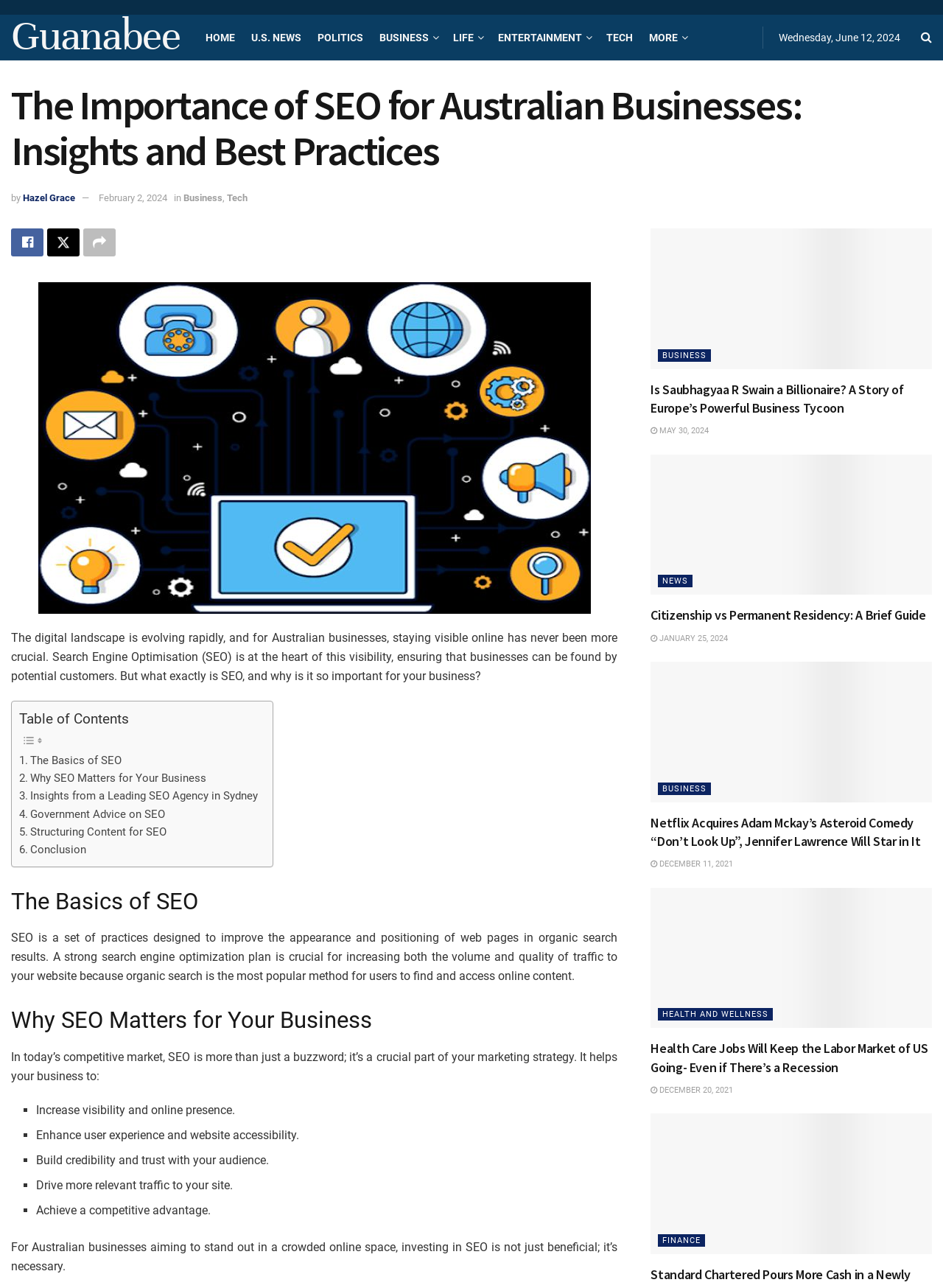Show the bounding box coordinates of the region that should be clicked to follow the instruction: "Read the article 'Health Care Jobs Will Keep the Labor Market of US Going- Even if There’s a Recession'."

[0.69, 0.689, 0.988, 0.798]